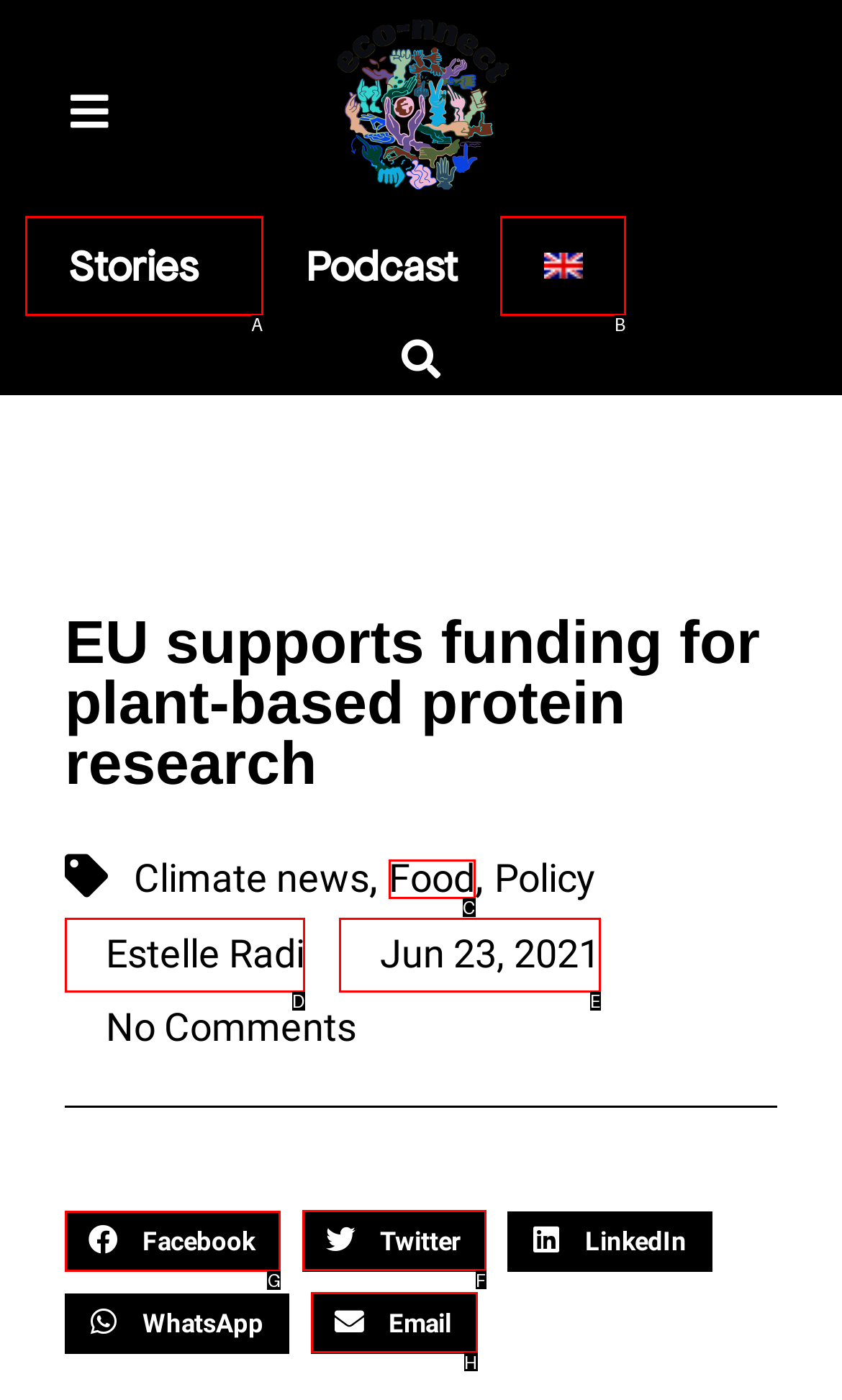Select the appropriate letter to fulfill the given instruction: Share the article on Facebook
Provide the letter of the correct option directly.

G